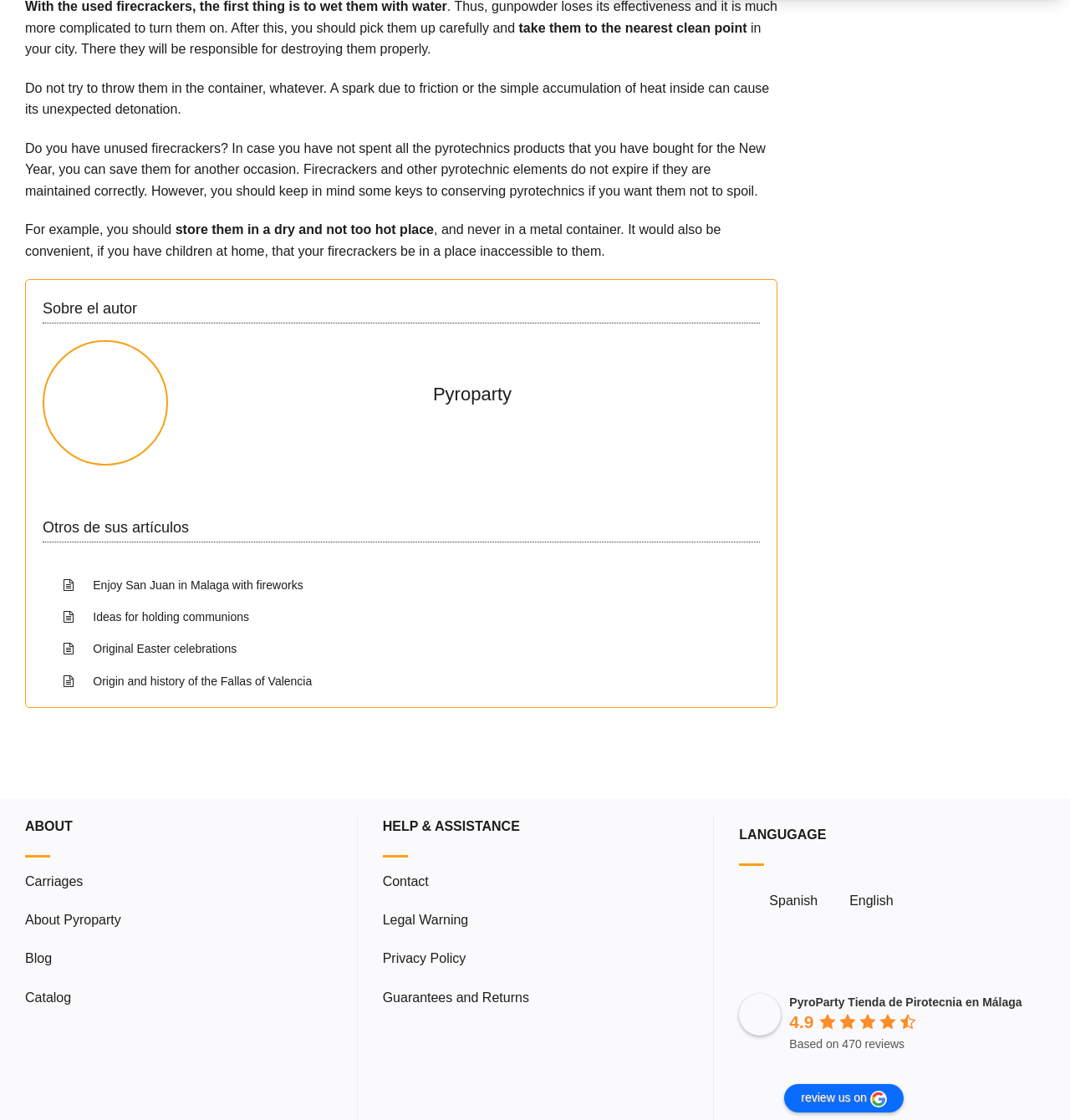Locate the bounding box coordinates of the clickable area to execute the instruction: "visit the Pyroparty website". Provide the coordinates as four float numbers between 0 and 1, represented as [left, top, right, bottom].

[0.405, 0.343, 0.478, 0.361]